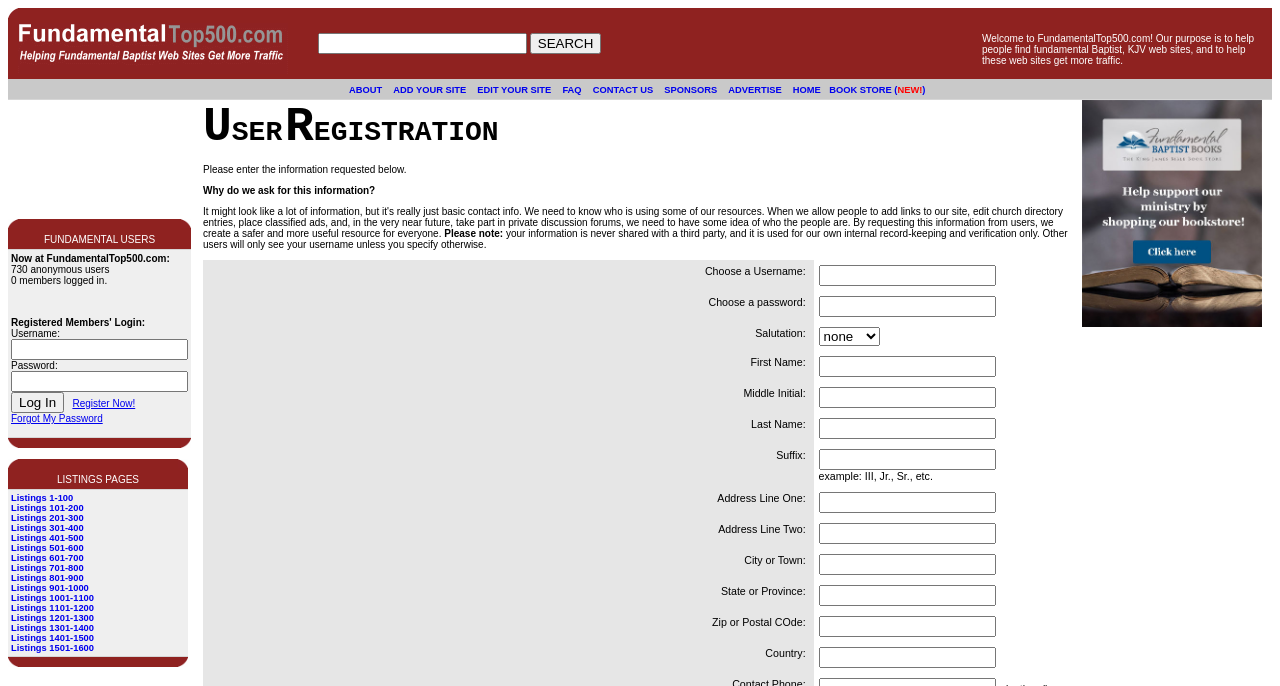What is the theme of the websites listed on this website?
Please craft a detailed and exhaustive response to the question.

The website's purpose and content suggest that the websites listed on this website are fundamental Baptist websites that use the King James Version of the Bible. This is further supported by the website's title and the text 'Ranking independent, fundamental baptist, KJV web sites based on traffic they receive.'